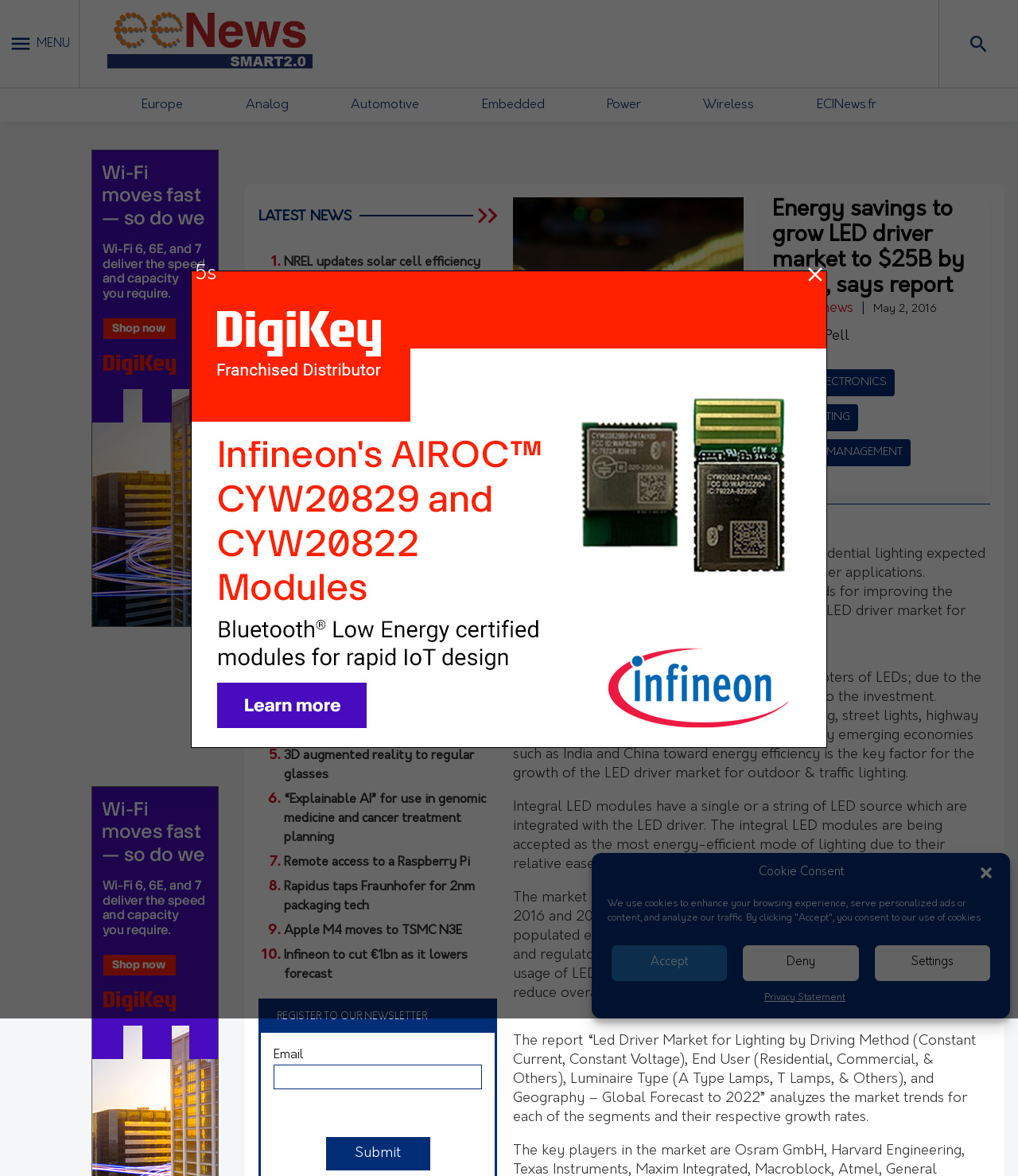Identify and extract the heading text of the webpage.

Energy savings to grow LED driver market to $25B by 2022, says report